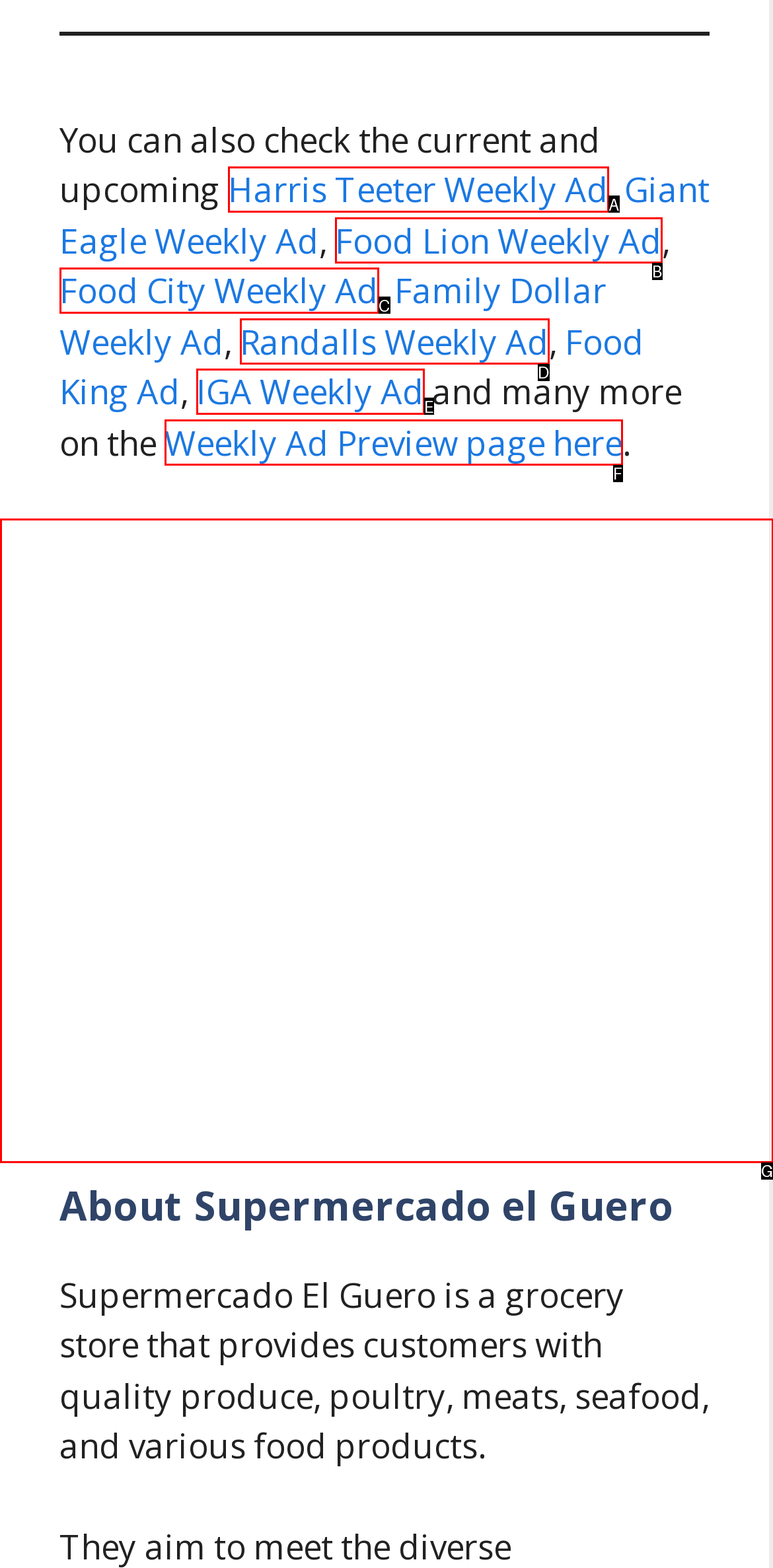Match the description: Randalls Weekly Ad to one of the options shown. Reply with the letter of the best match.

D